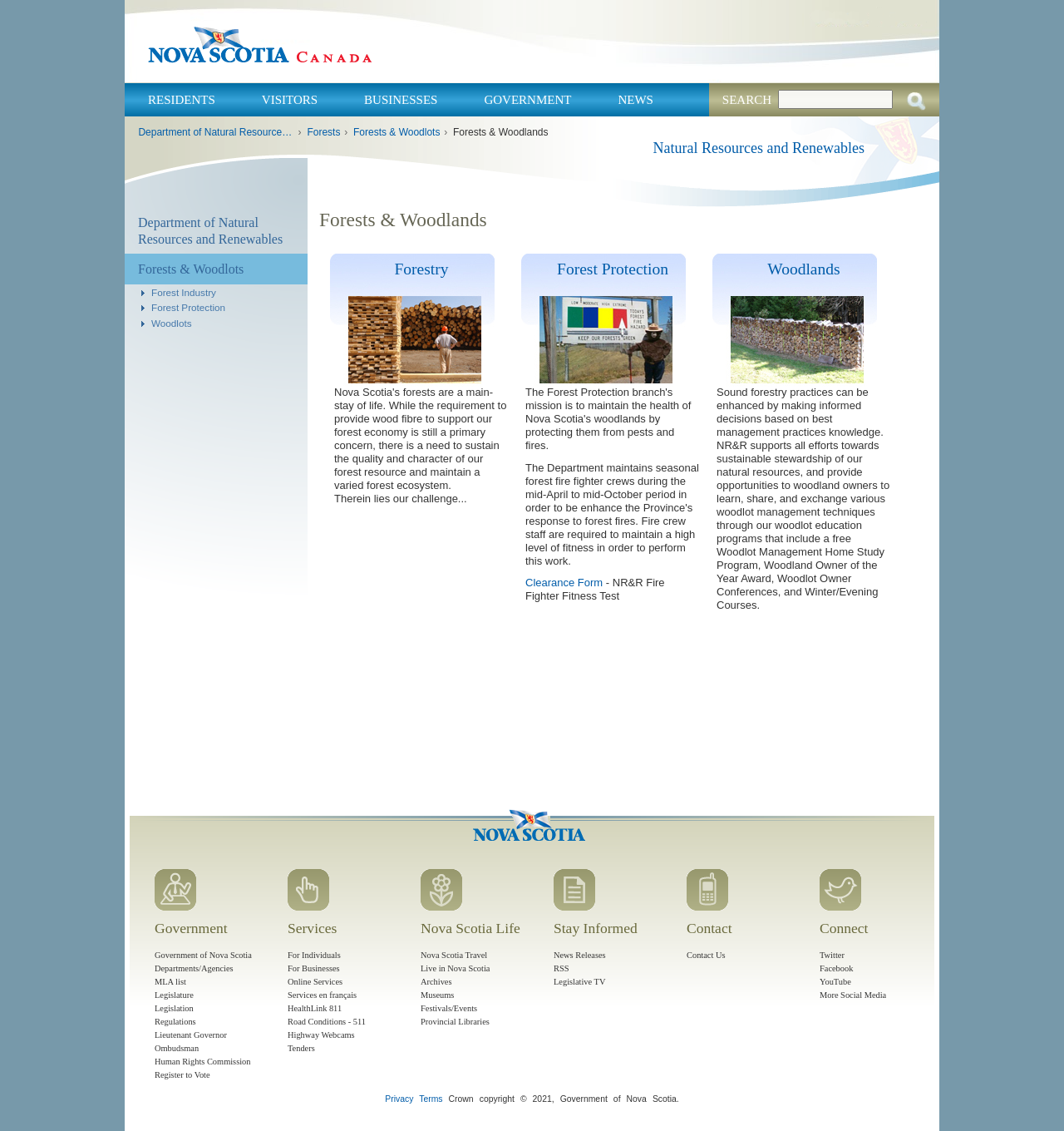Provide a single word or phrase to answer the given question: 
What is the purpose of the woodlot education programs?

Sustainable stewardship of natural resources